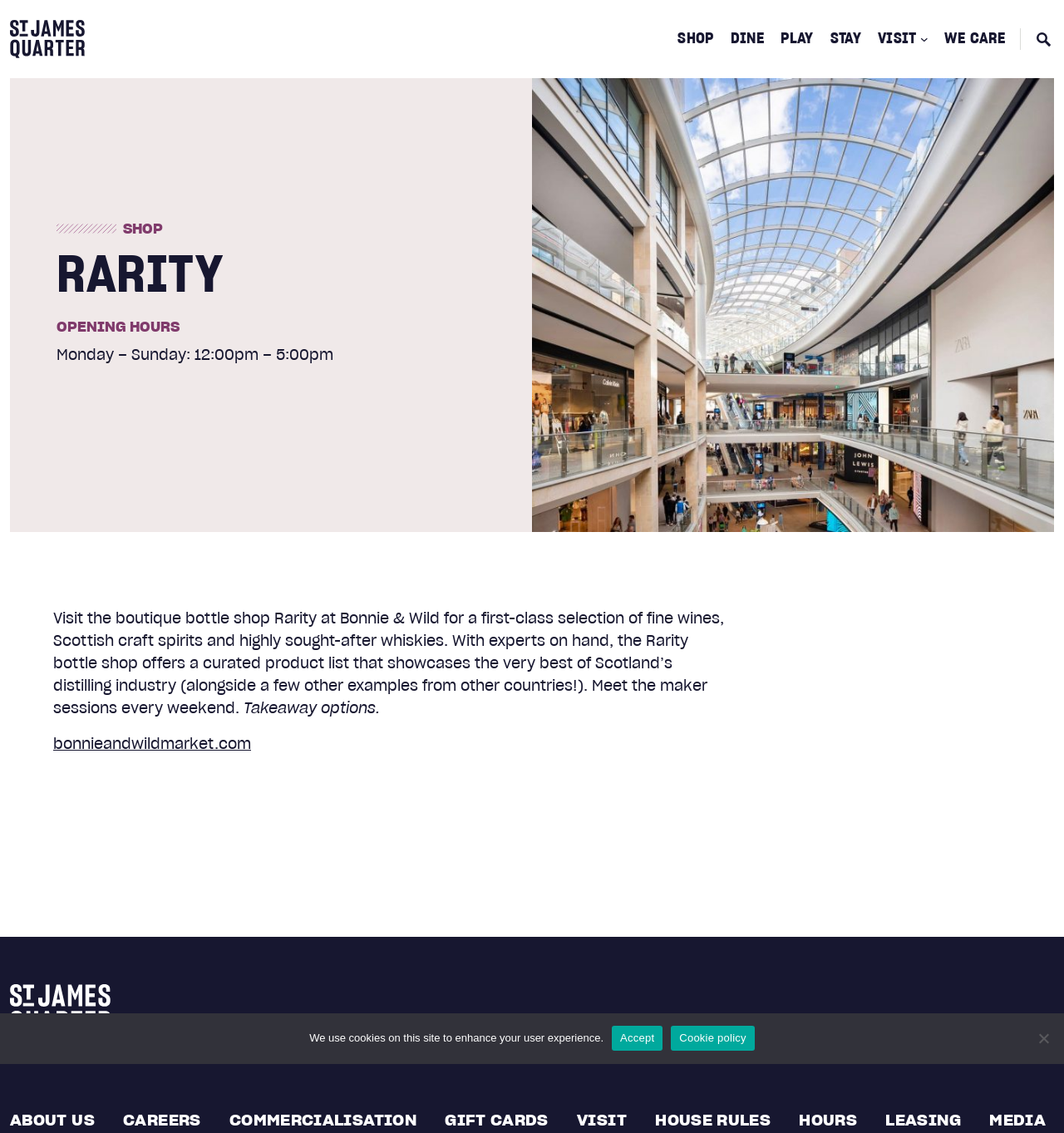Identify the bounding box coordinates for the region to click in order to carry out this instruction: "Click the VISIT link". Provide the coordinates using four float numbers between 0 and 1, formatted as [left, top, right, bottom].

[0.825, 0.027, 0.862, 0.042]